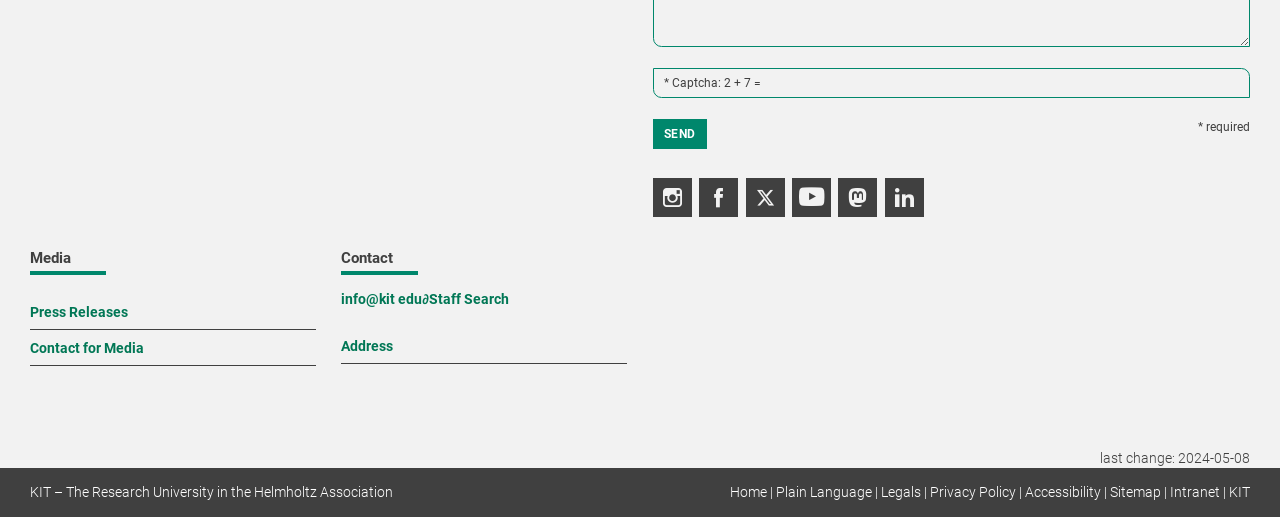Identify the bounding box coordinates of the clickable region to carry out the given instruction: "Fill in the captcha".

[0.51, 0.132, 0.977, 0.19]